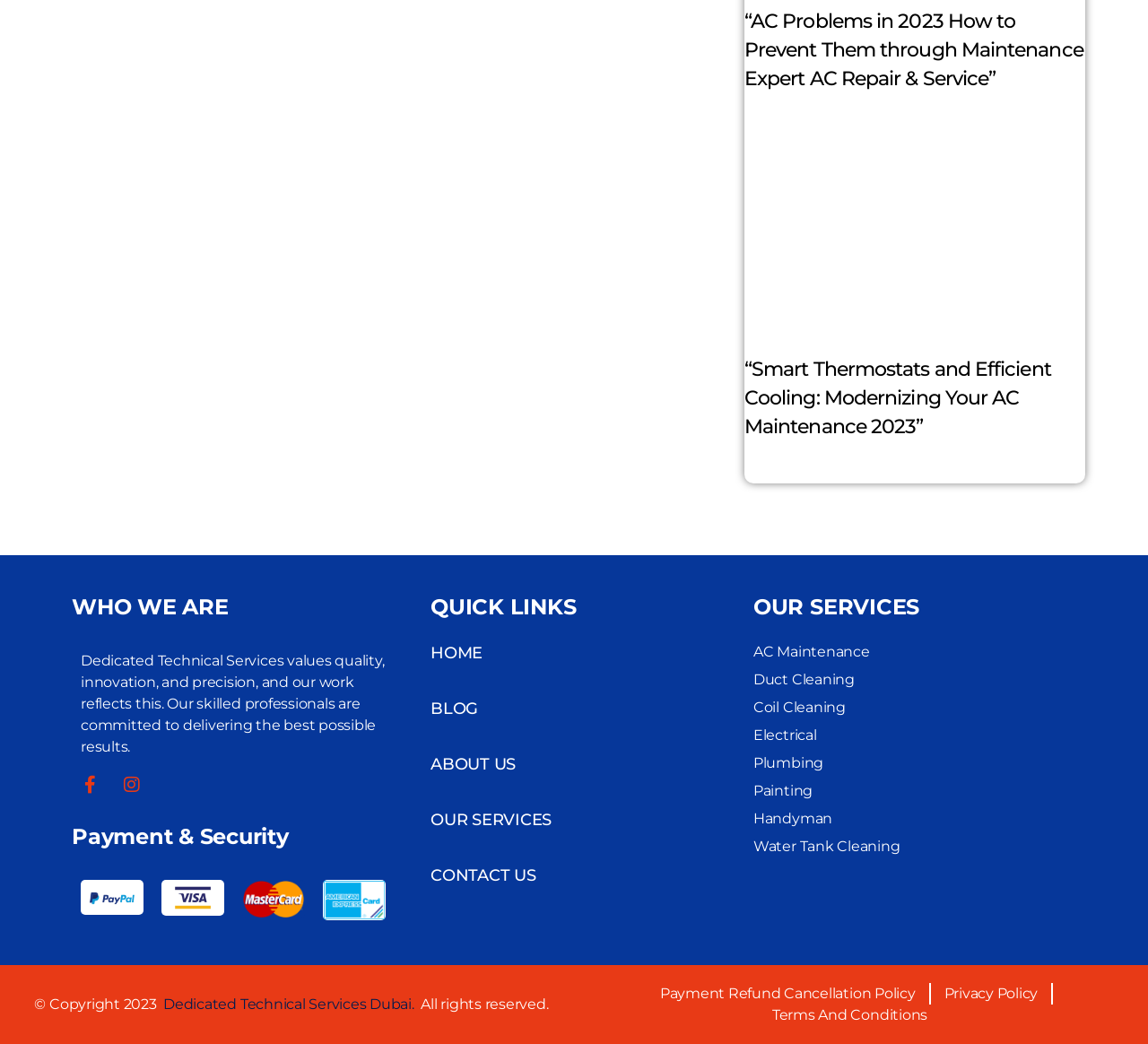What is the purpose of the 'Smart Thermostats and AC Maintenance' link?
Based on the visual content, answer with a single word or a brief phrase.

AC Maintenance